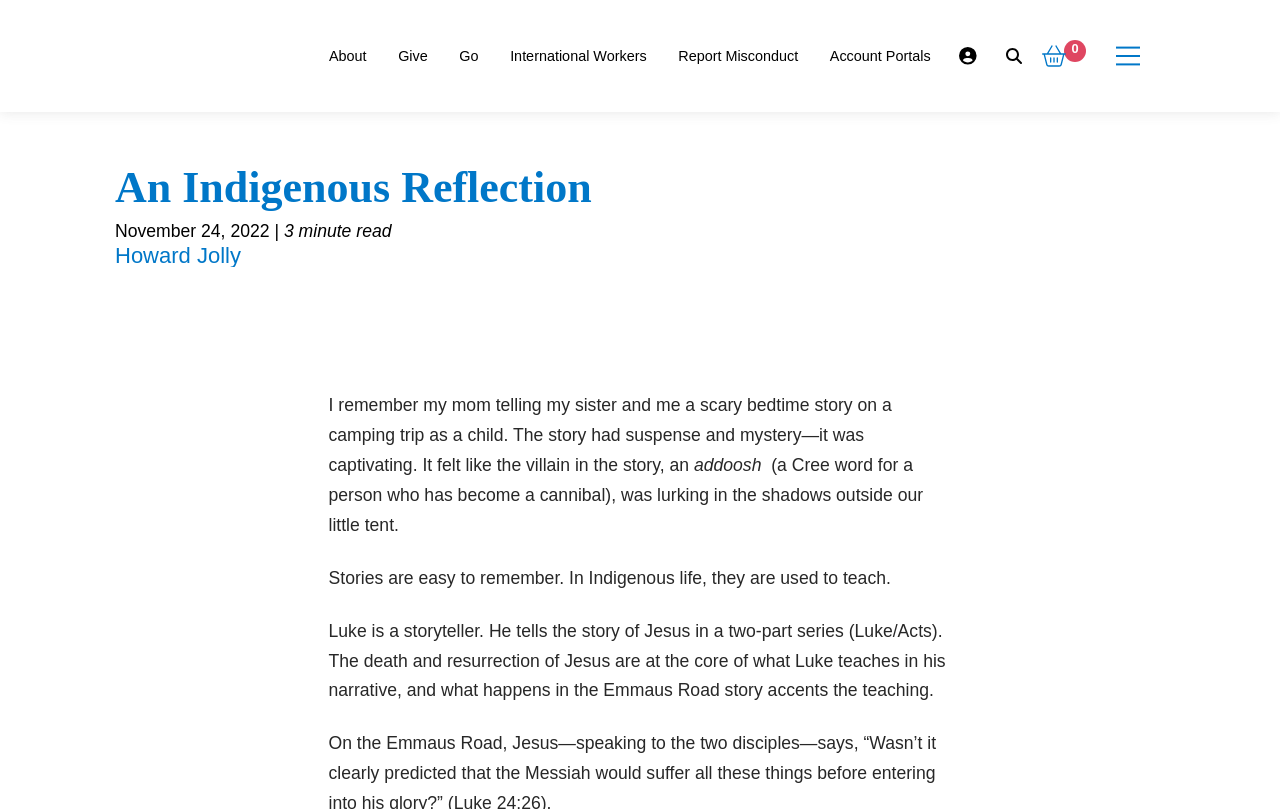Identify and provide the bounding box for the element described by: "About BIOSOTA.cls-1{fill:#231f20}".

None